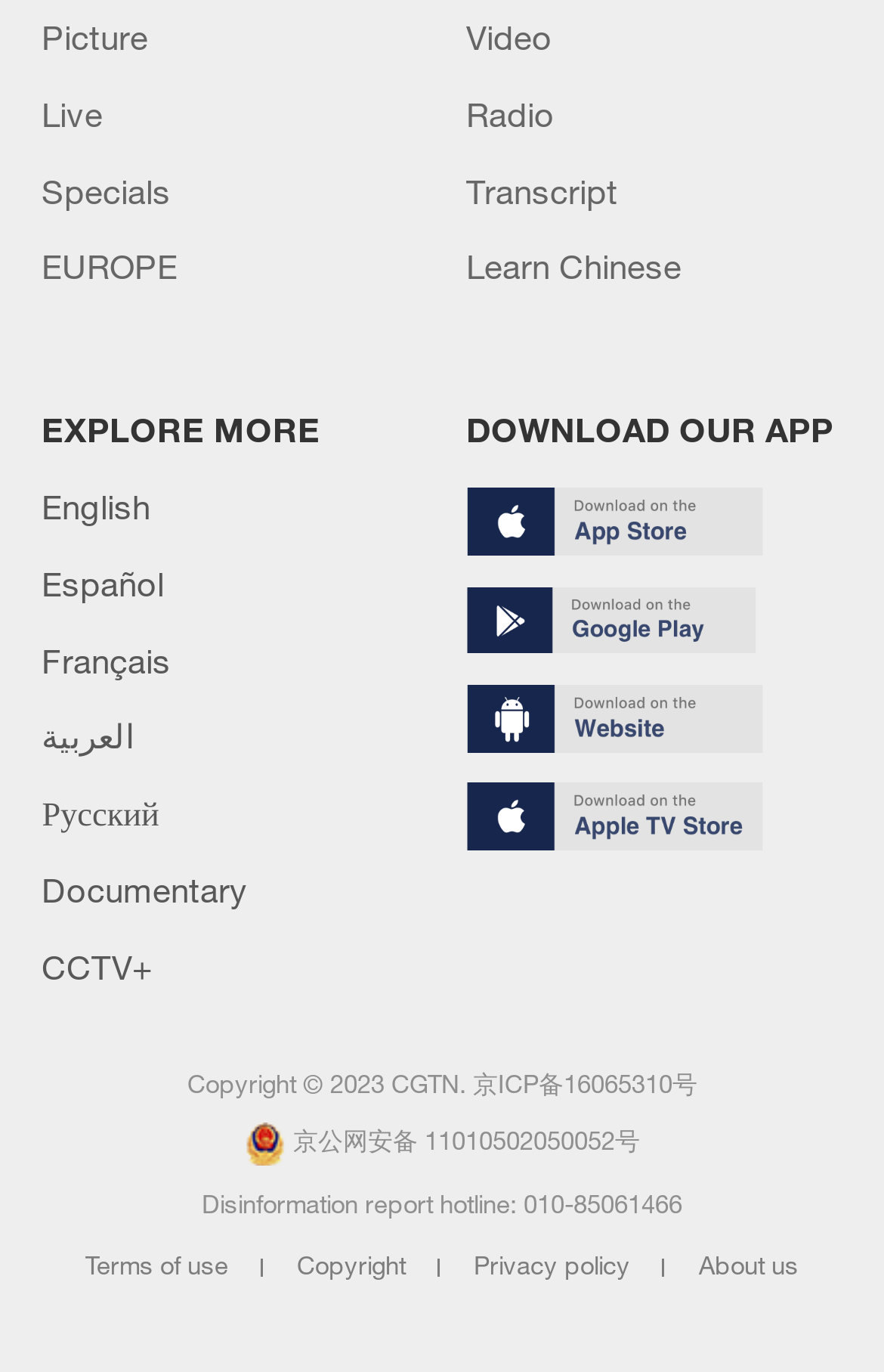What languages are supported on this website?
Please respond to the question with a detailed and well-explained answer.

The webpage provides links to different language options, including English, Español, Français, العربية, and Русский, indicating that the website supports multiple languages.